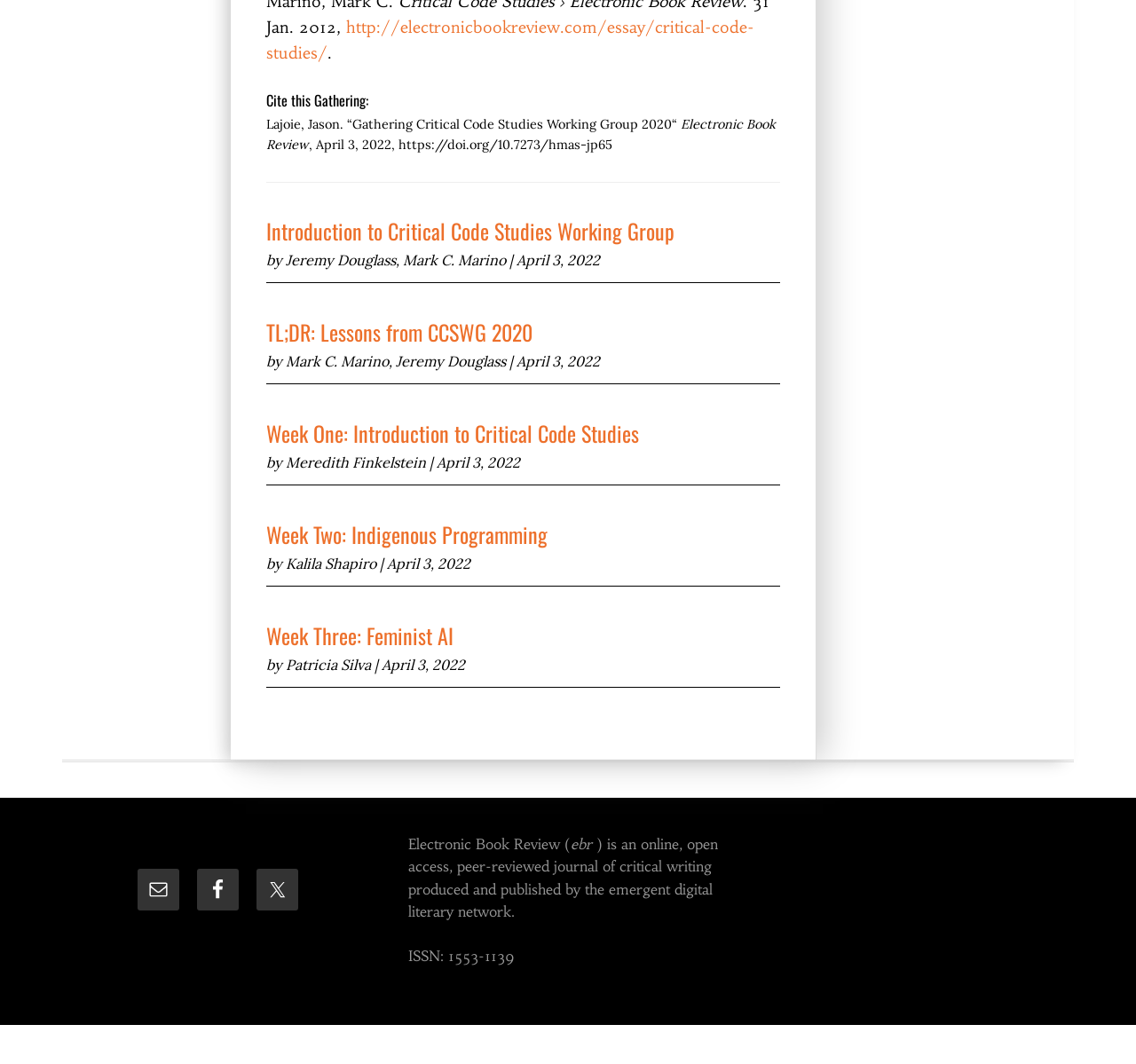Provide a brief response using a word or short phrase to this question:
What is the title of the first essay?

Introduction to Critical Code Studies Working Group